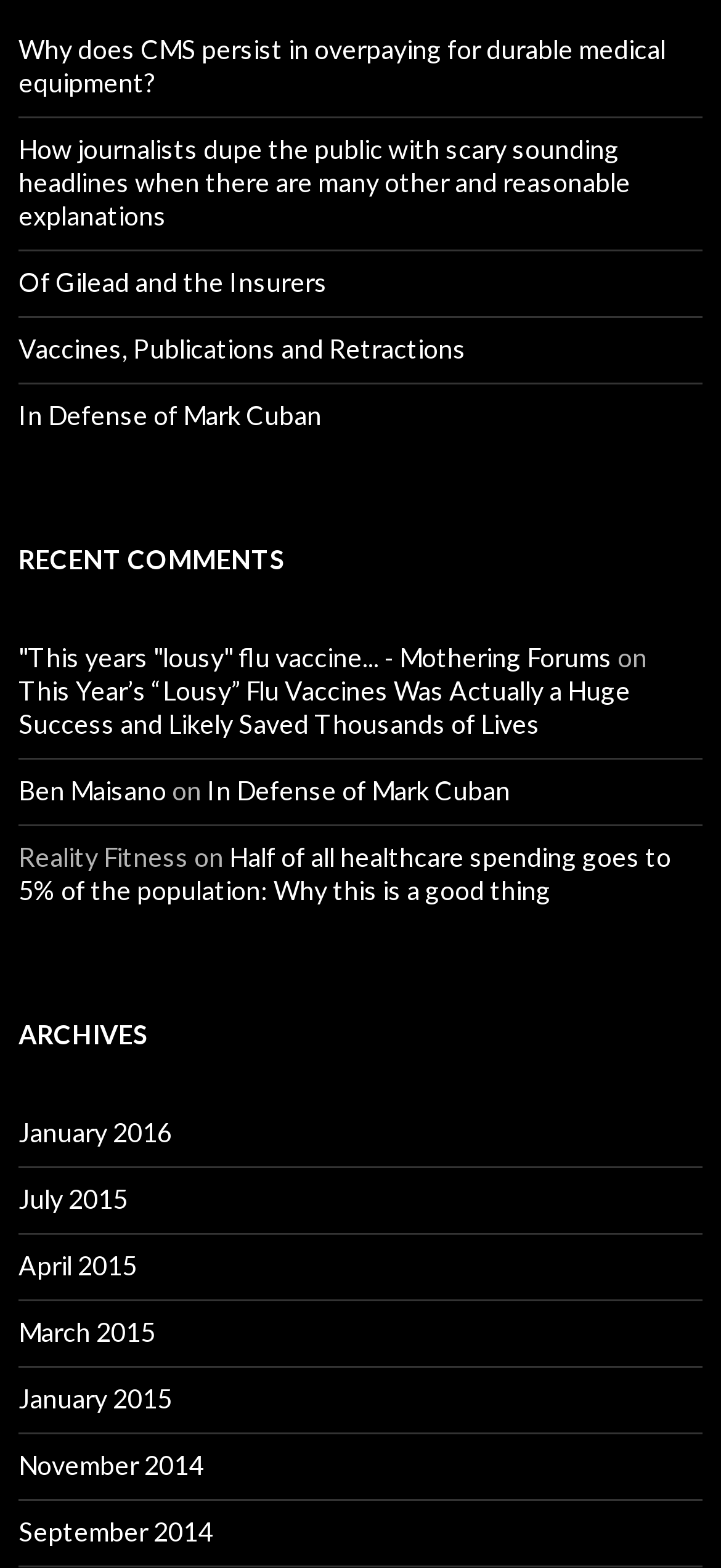Determine the bounding box coordinates for the HTML element described here: "In Defense of Mark Cuban".

[0.287, 0.494, 0.708, 0.514]